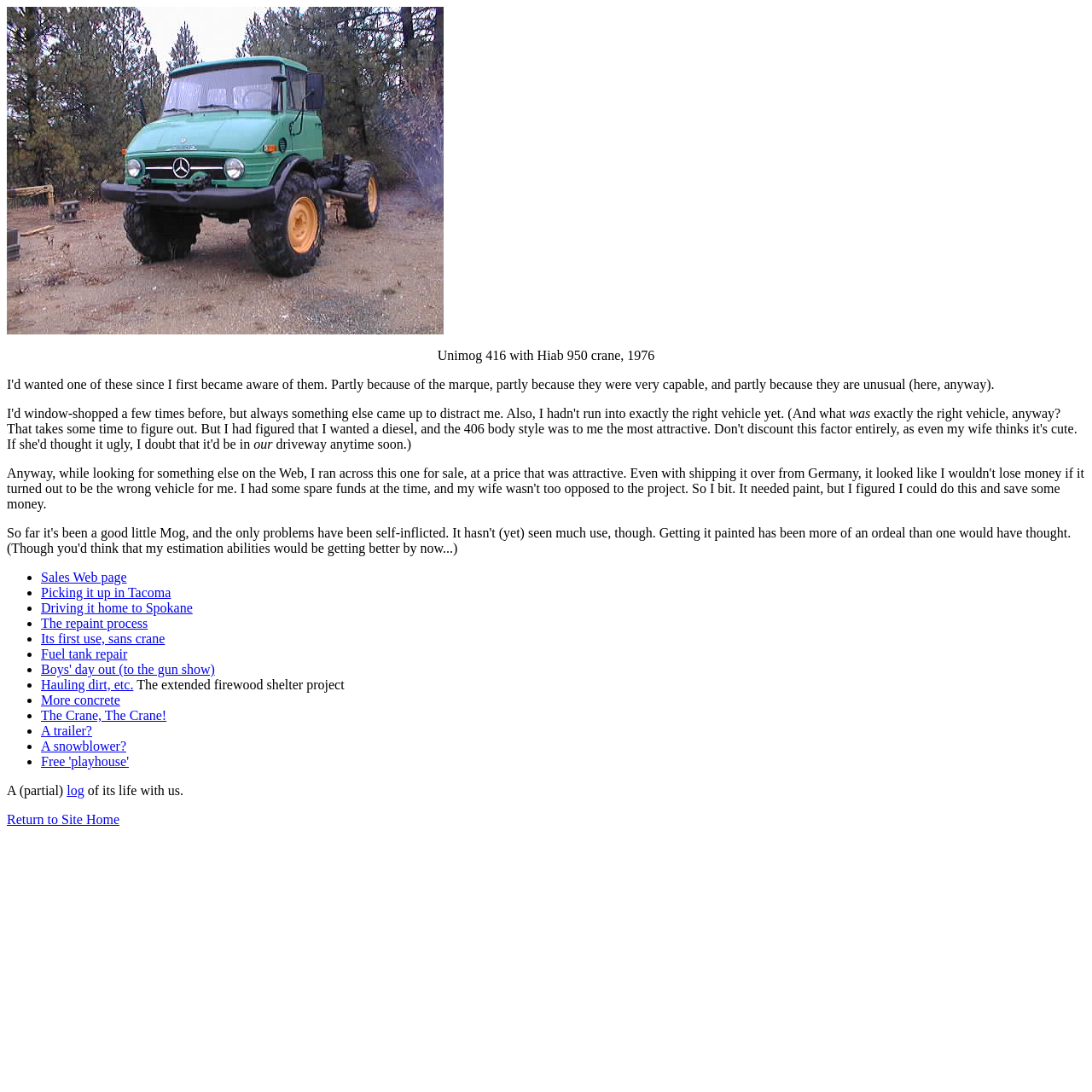Find the UI element described as: "parent_node: Email * name="subscribe" value="Subscribe"" and predict its bounding box coordinates. Ensure the coordinates are four float numbers between 0 and 1, [left, top, right, bottom].

None